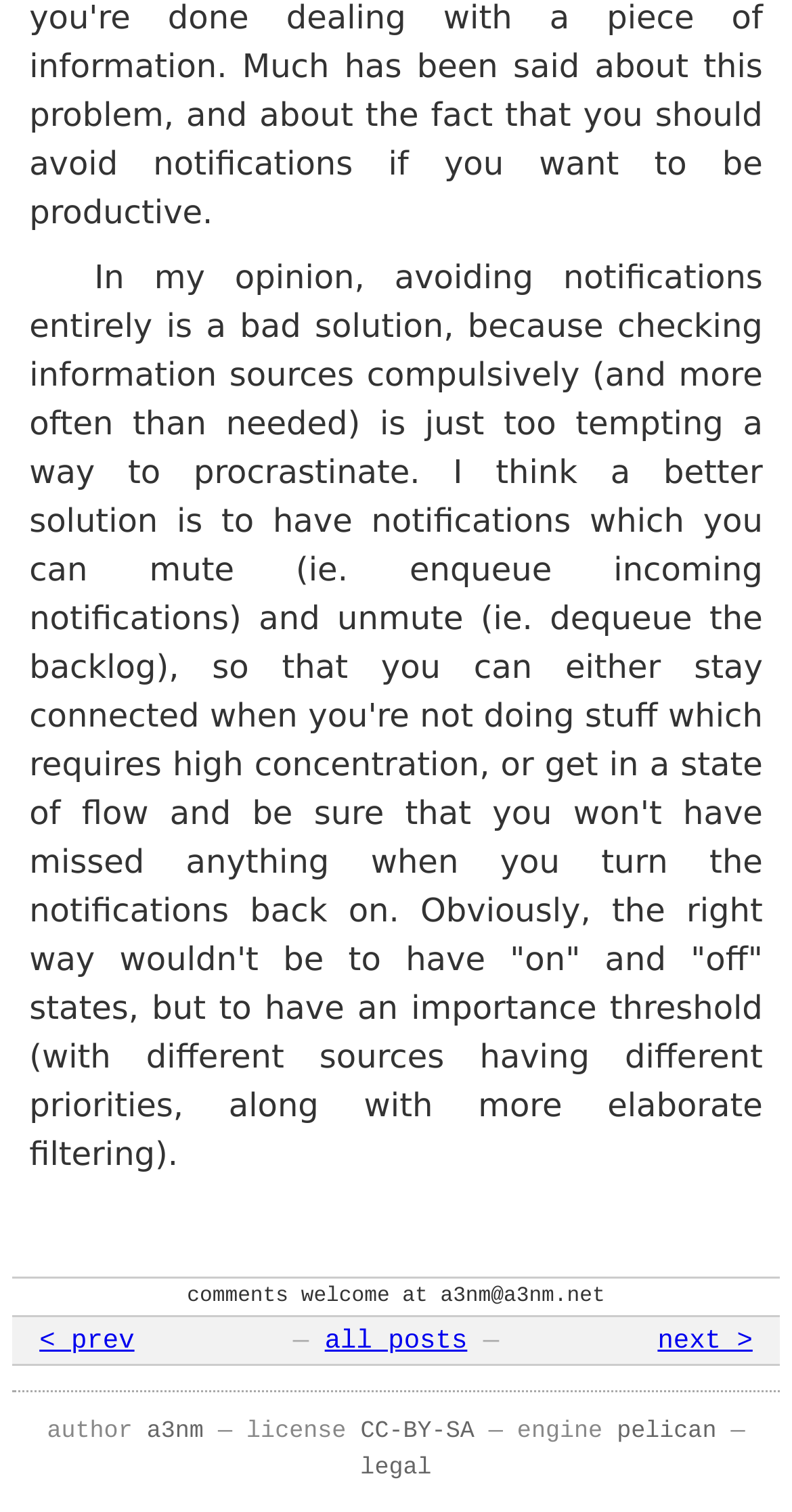What is the author's opinion on avoiding notifications?
Please give a detailed and elaborate answer to the question.

The author thinks that avoiding notifications entirely is a bad solution because it can lead to procrastination by compulsively checking information sources. This is stated in the first StaticText element on the webpage.